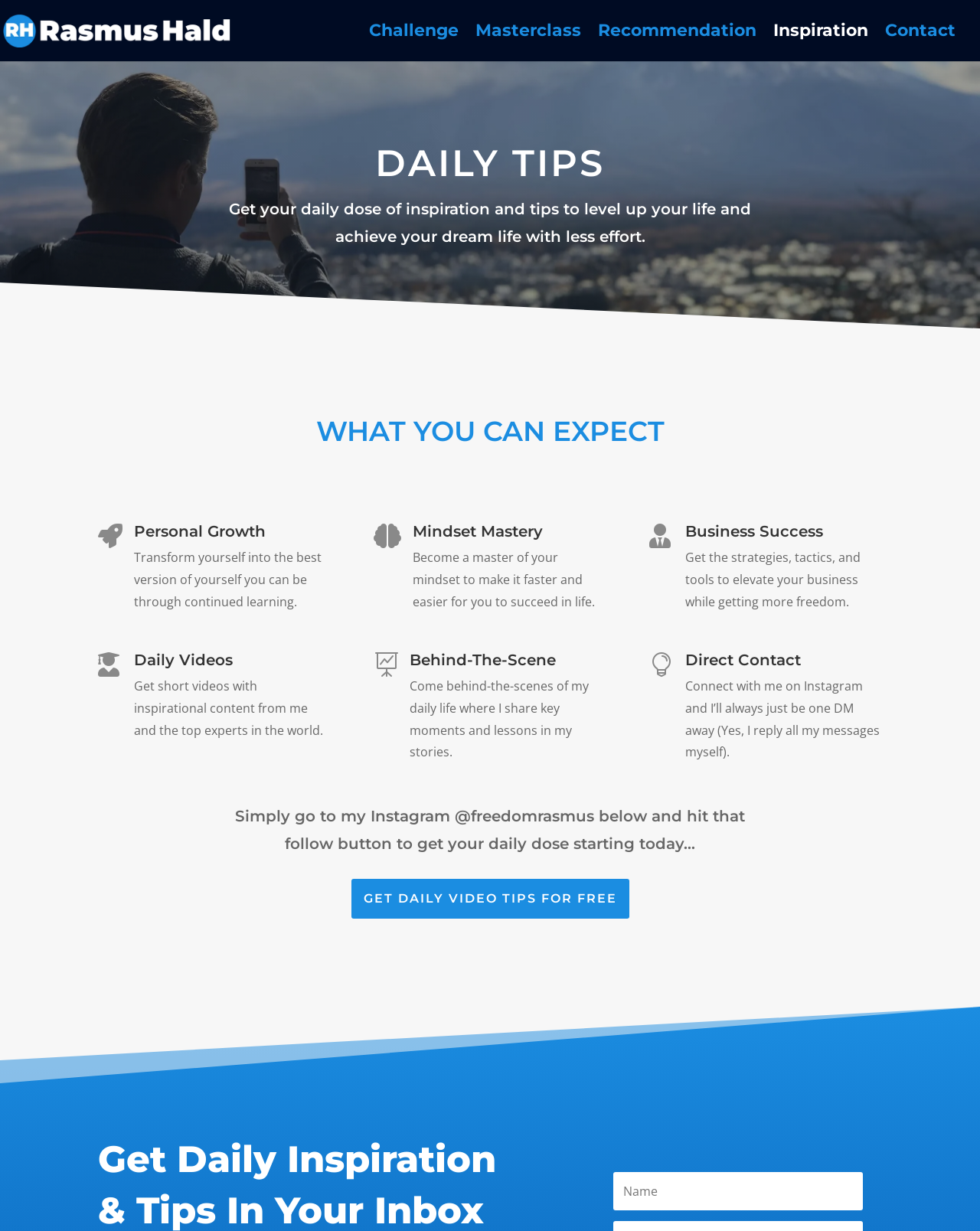Point out the bounding box coordinates of the section to click in order to follow this instruction: "Click on the 'Masterclass' link".

[0.485, 0.021, 0.593, 0.05]